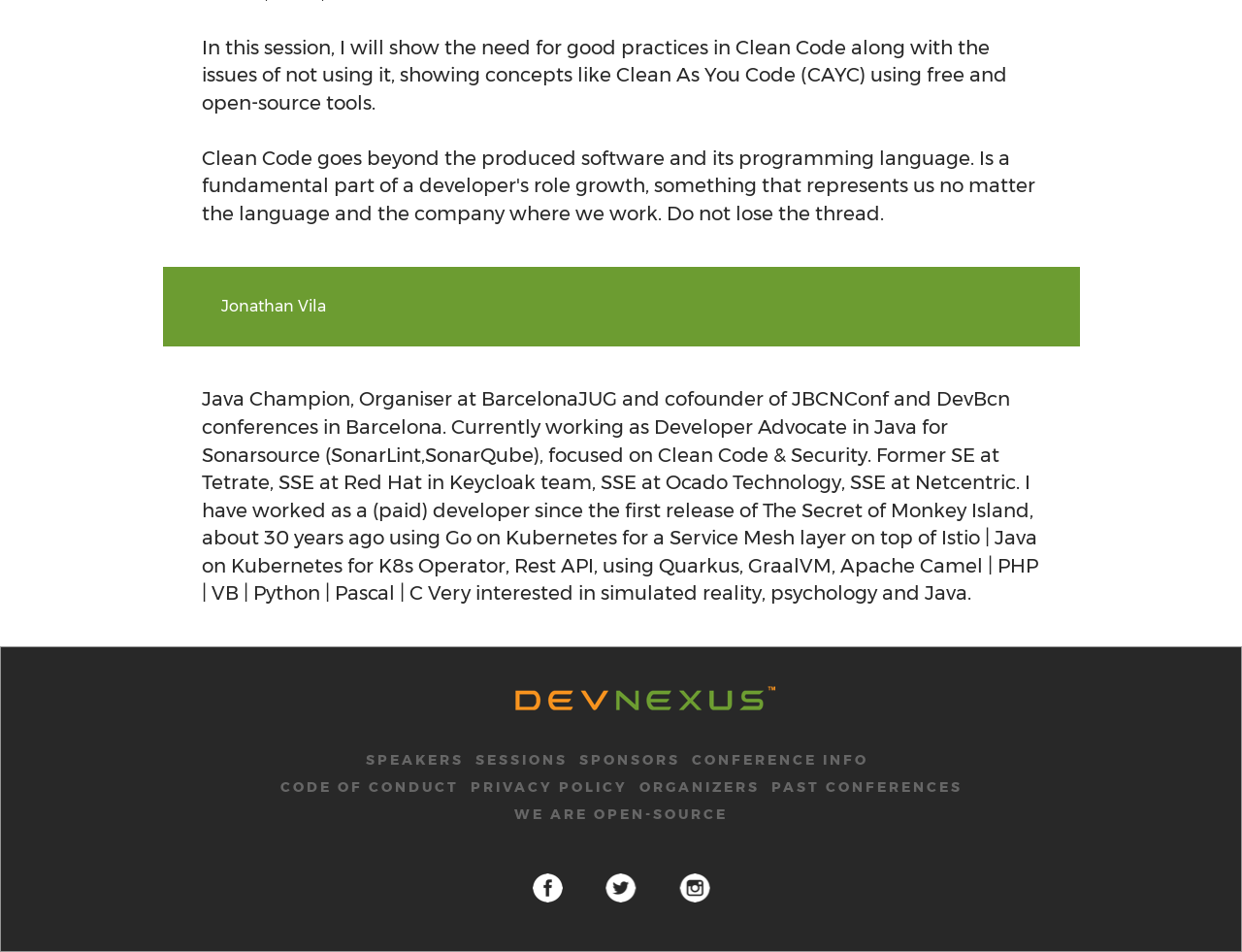Find the bounding box coordinates for the element described here: "speakers".

[0.295, 0.789, 0.373, 0.807]